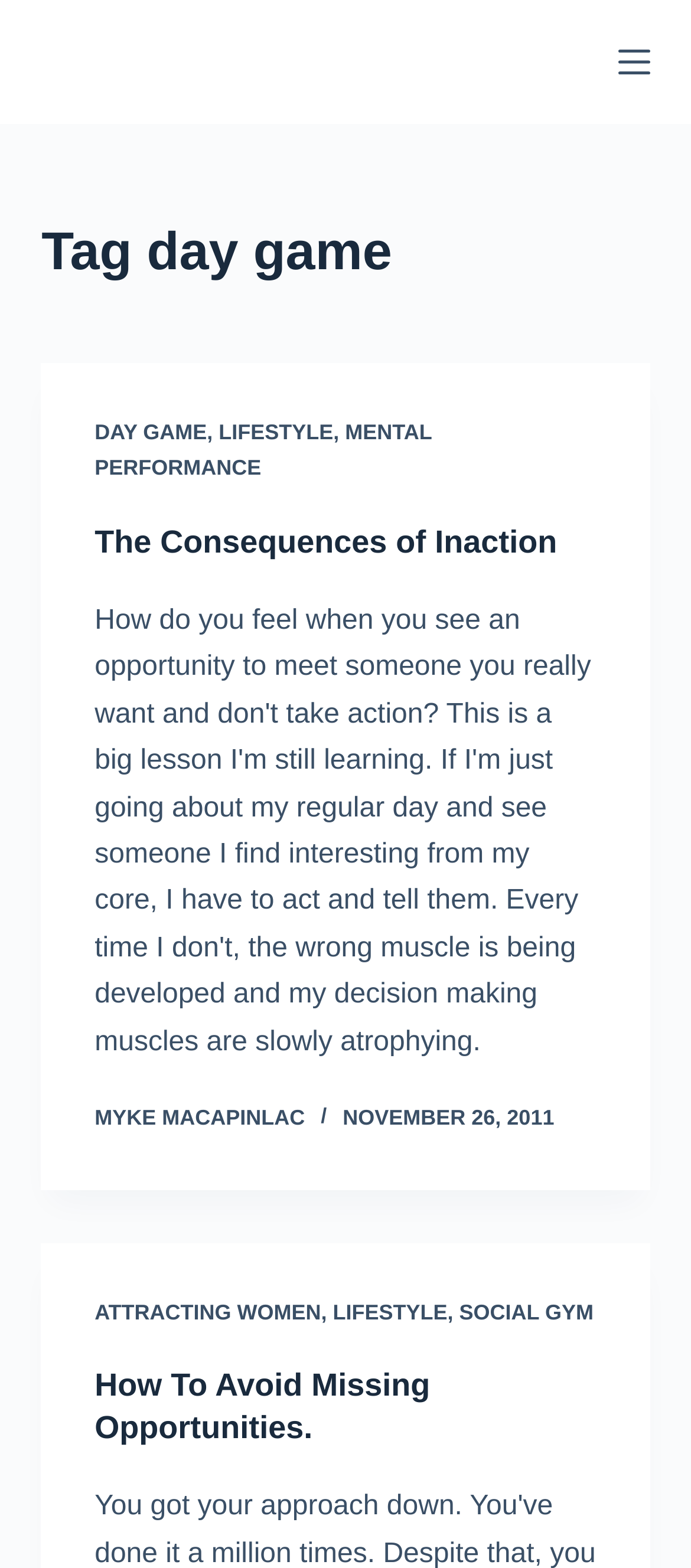Find the main header of the webpage and produce its text content.

Tag day game